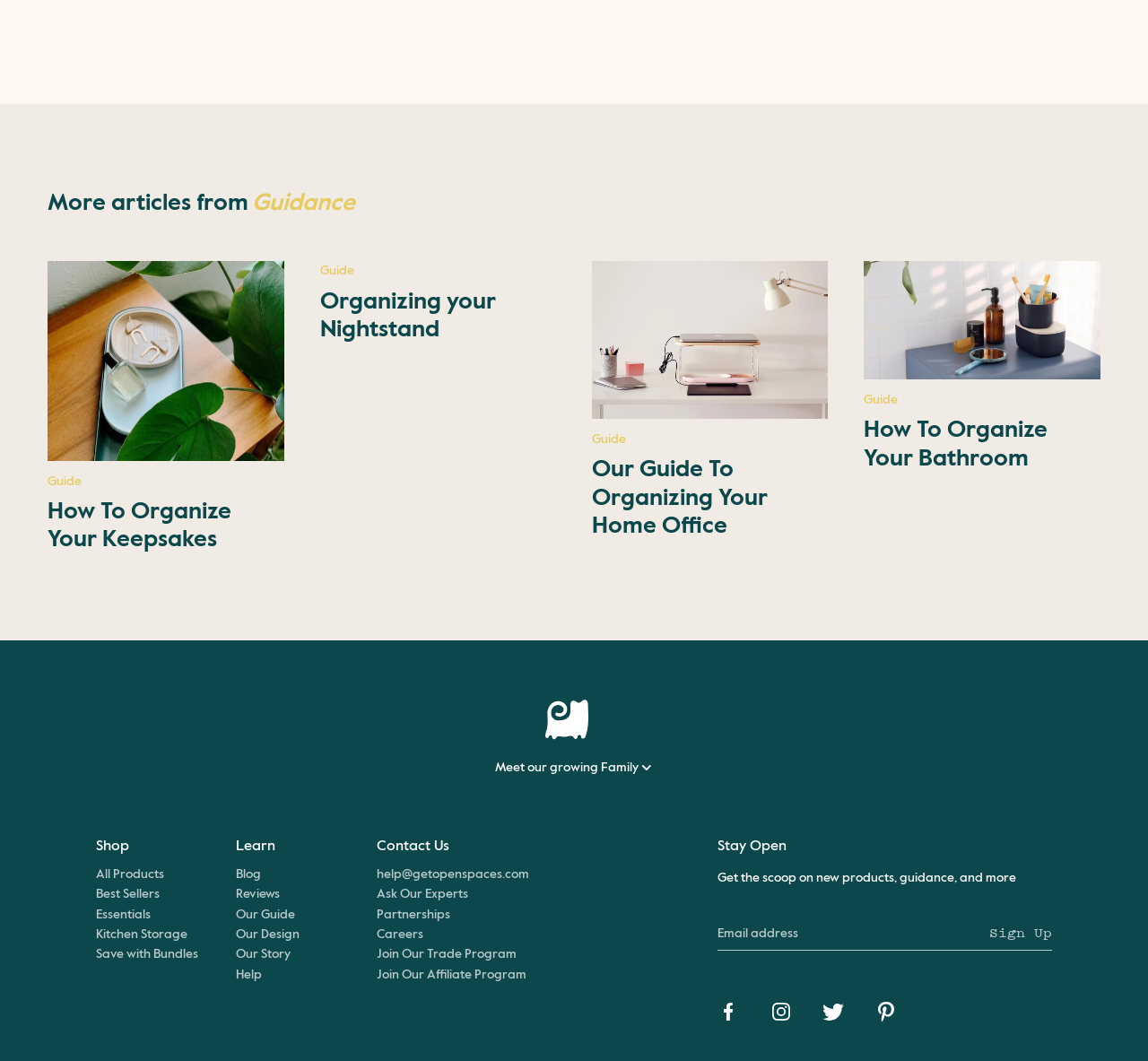Please identify the bounding box coordinates of the element I need to click to follow this instruction: "Click on the 'Meet our growing Family' button".

[0.432, 0.715, 0.568, 0.734]